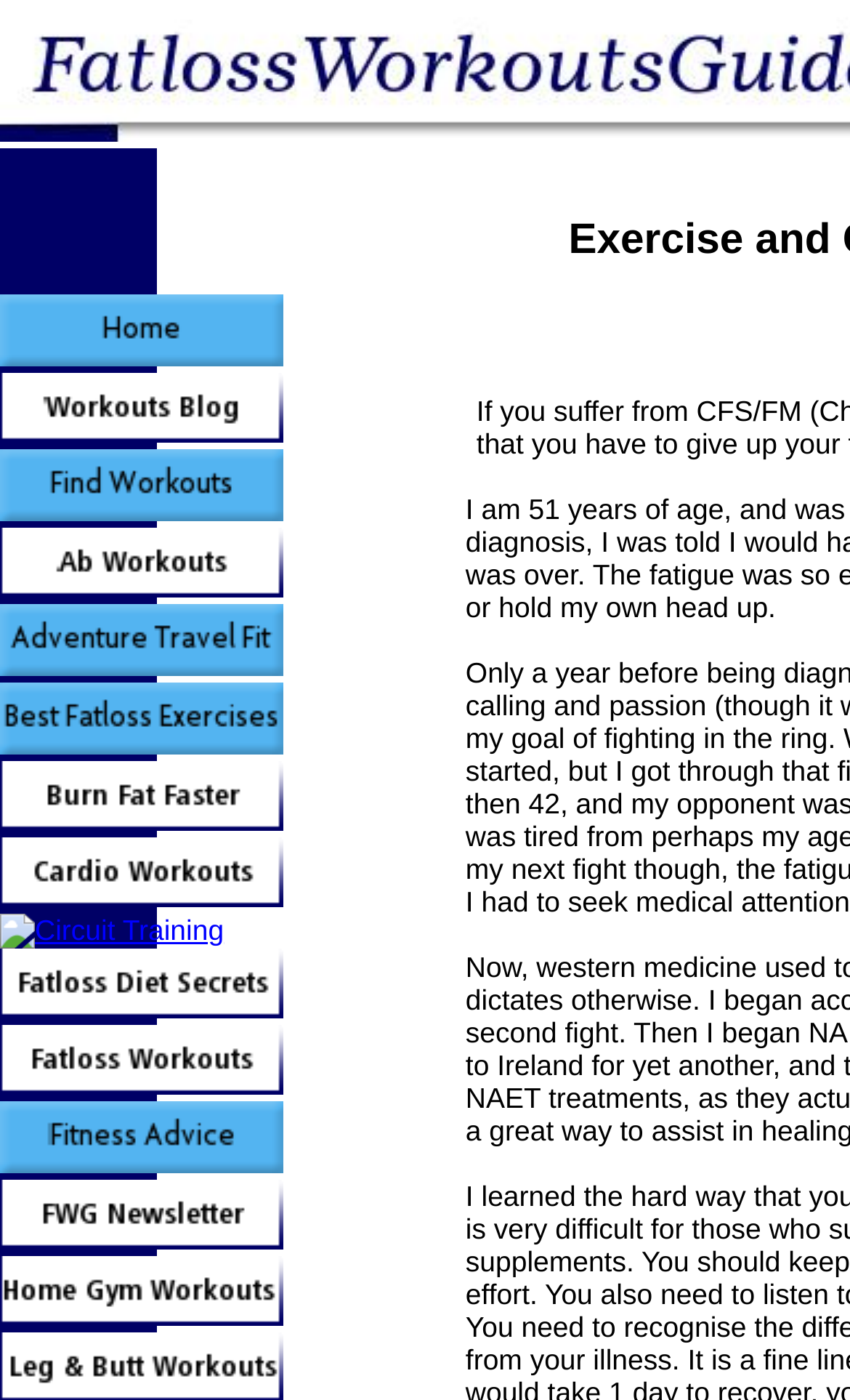Find the coordinates for the bounding box of the element with this description: "alt="Home" name="index"".

[0.0, 0.243, 0.333, 0.266]